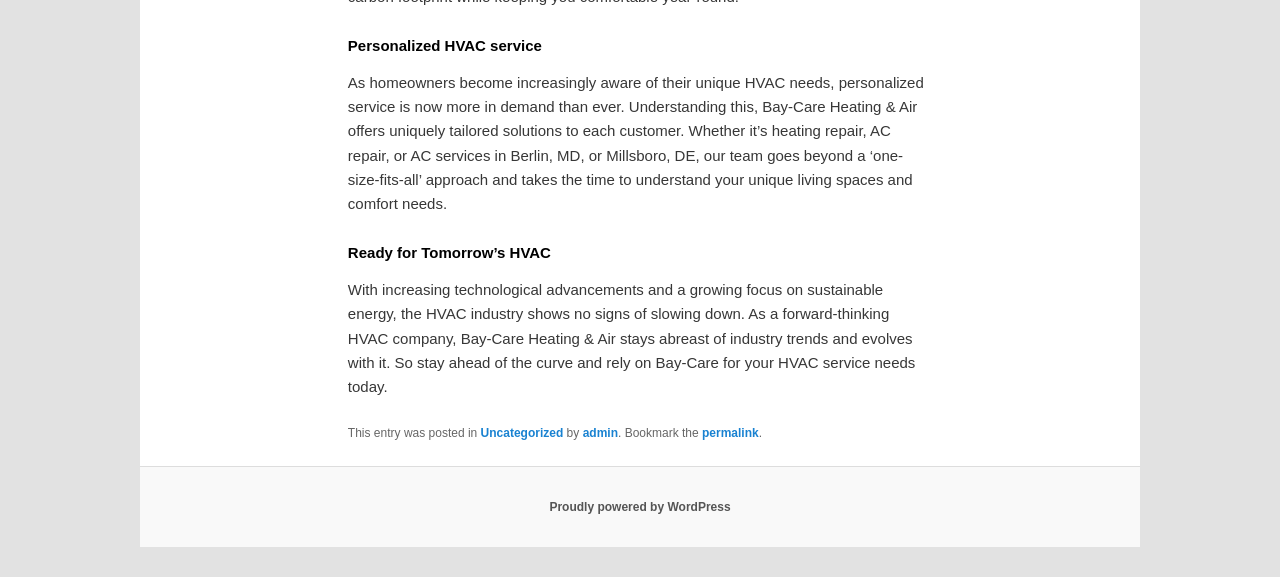Provide the bounding box coordinates for the UI element that is described as: "Uncategorized".

[0.375, 0.738, 0.44, 0.763]